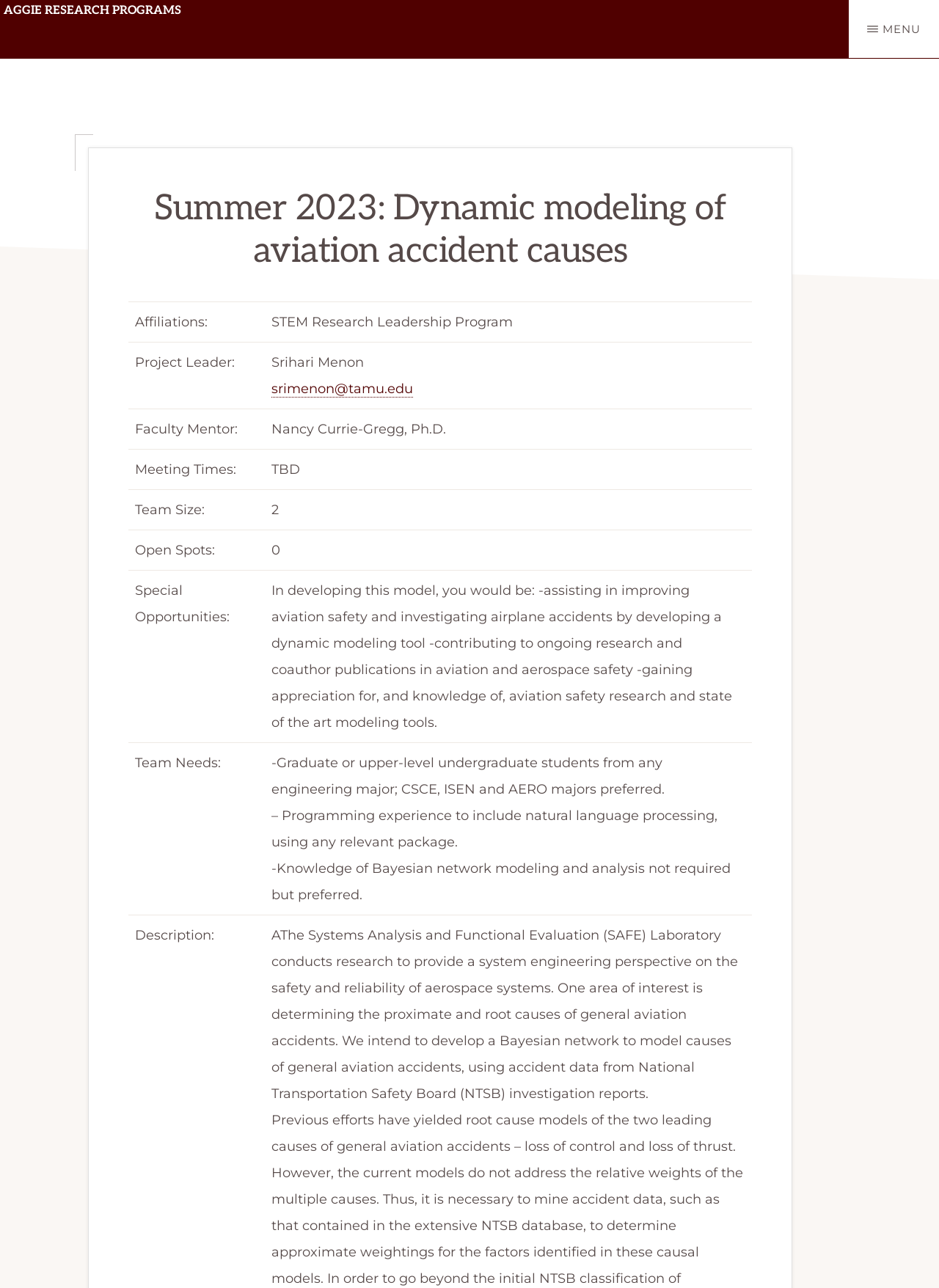What is the required programming experience for this project?
Look at the screenshot and respond with a single word or phrase.

Natural language processing